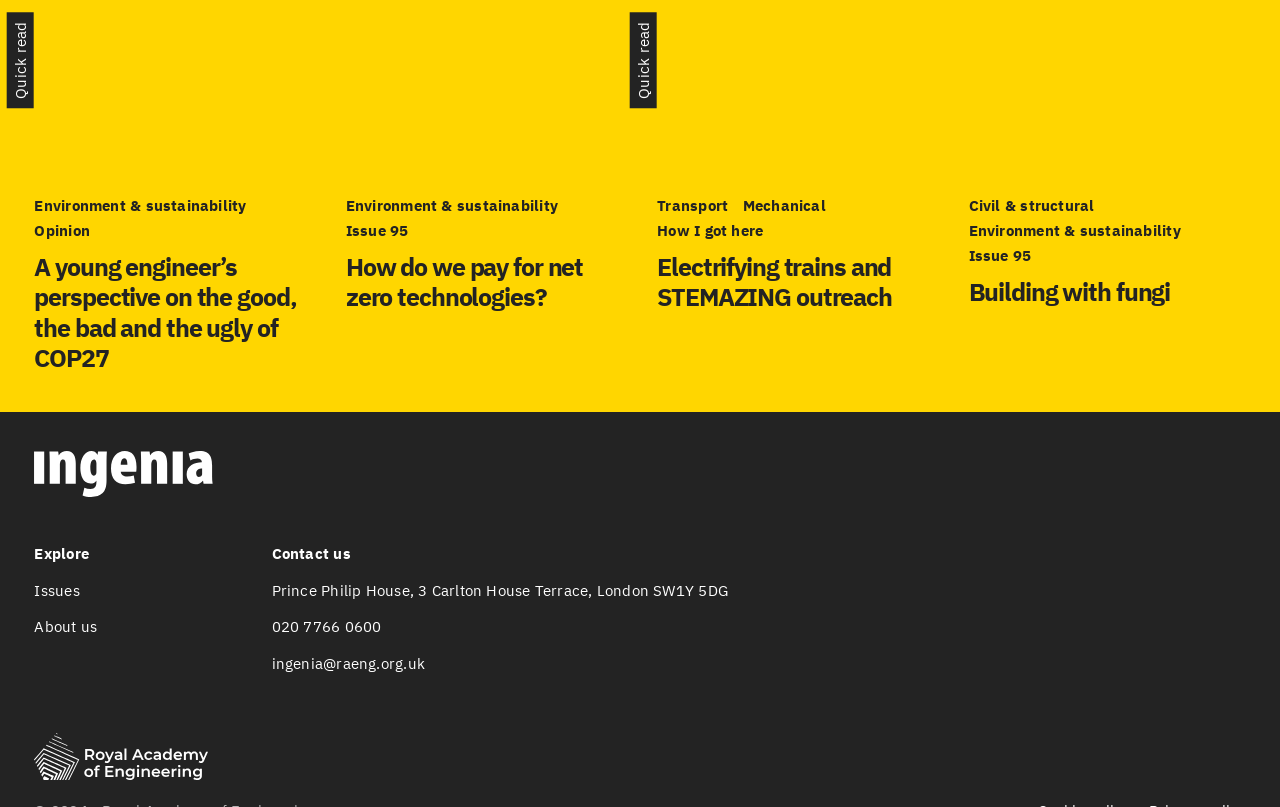What is the location of the organization?
Please ensure your answer is as detailed and informative as possible.

I found a static text element with the address 'Prince Philip House, 3 Carlton House Terrace, London SW1Y 5DG', which suggests that this is the location of the organization.